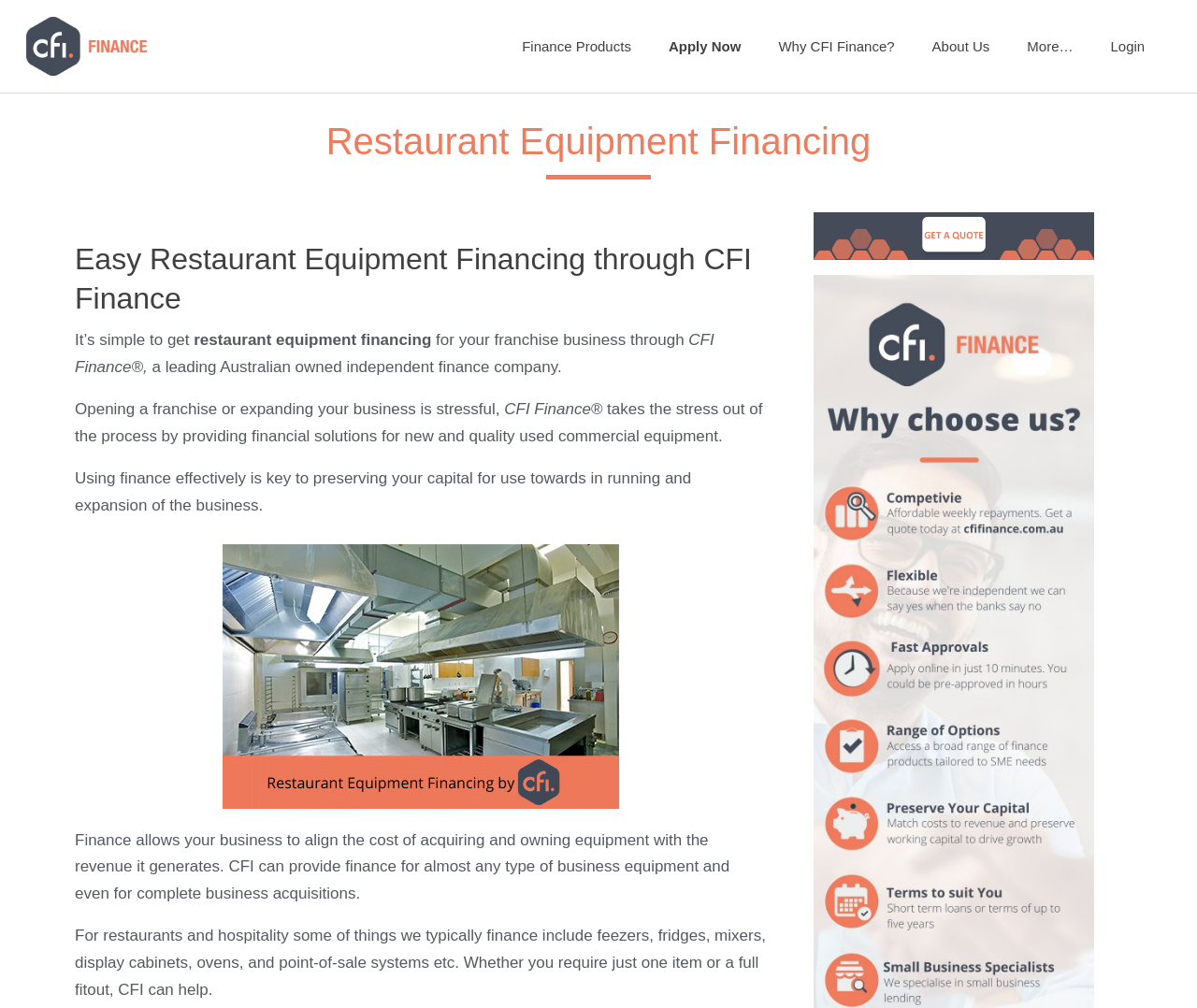Locate the UI element described by Why CFI Finance? in the provided webpage screenshot. Return the bounding box coordinates in the format (top-left x, top-left y, bottom-right x, bottom-right y), ensuring all values are between 0 and 1.

[0.635, 0.037, 0.763, 0.055]